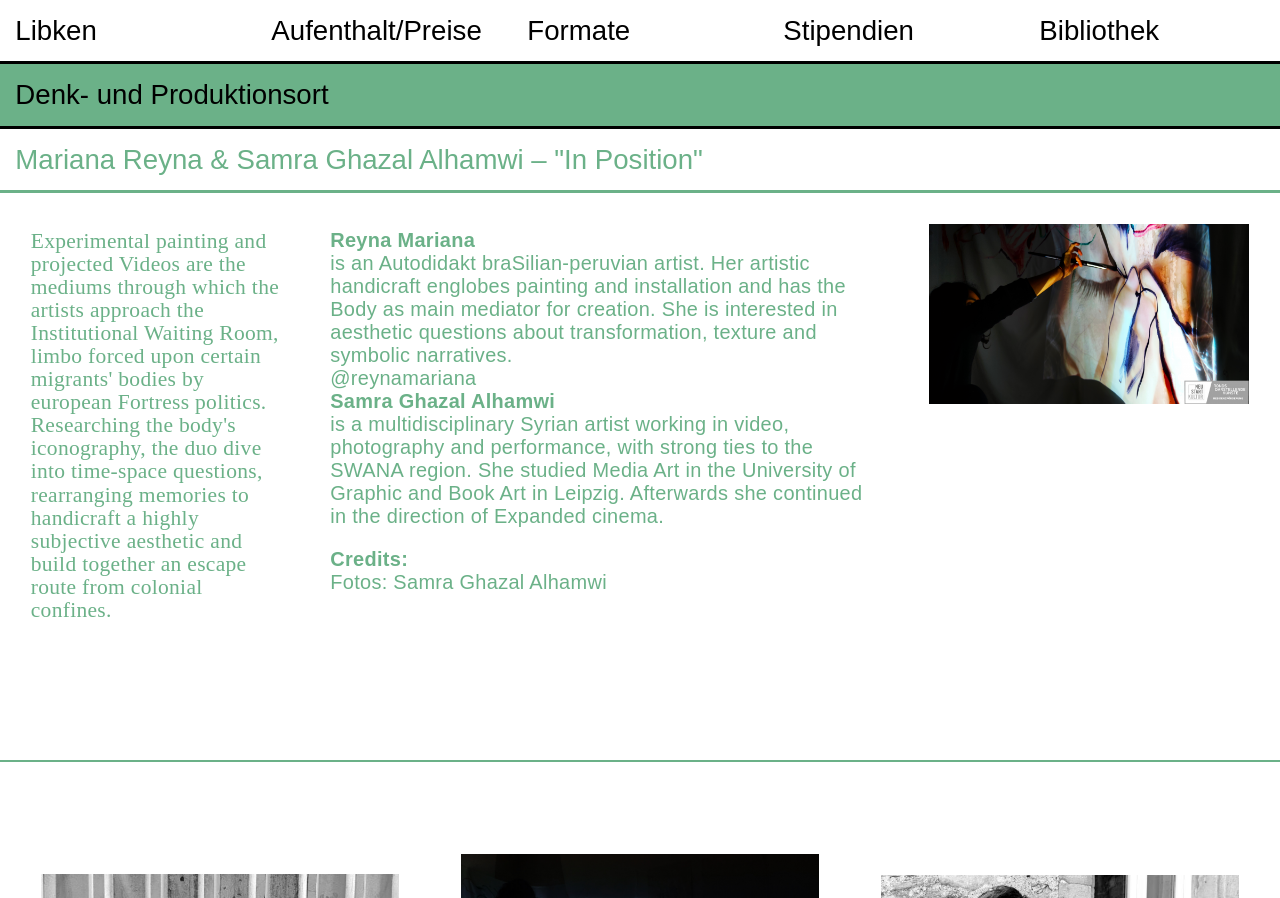Please answer the following question using a single word or phrase: 
Who took the photos credited on this page?

Samra Ghazal Alhamwi